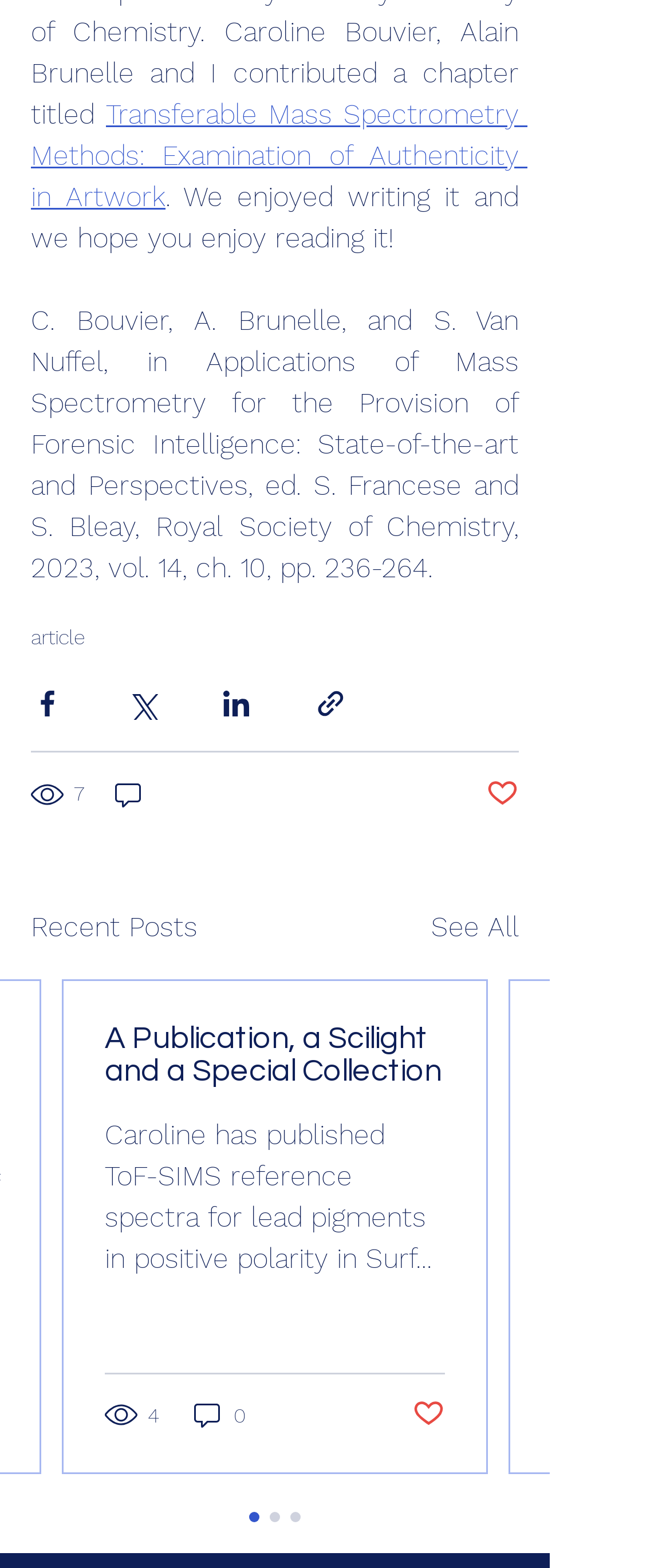Please identify the bounding box coordinates of the element's region that I should click in order to complete the following instruction: "View recent posts". The bounding box coordinates consist of four float numbers between 0 and 1, i.e., [left, top, right, bottom].

[0.046, 0.578, 0.295, 0.604]